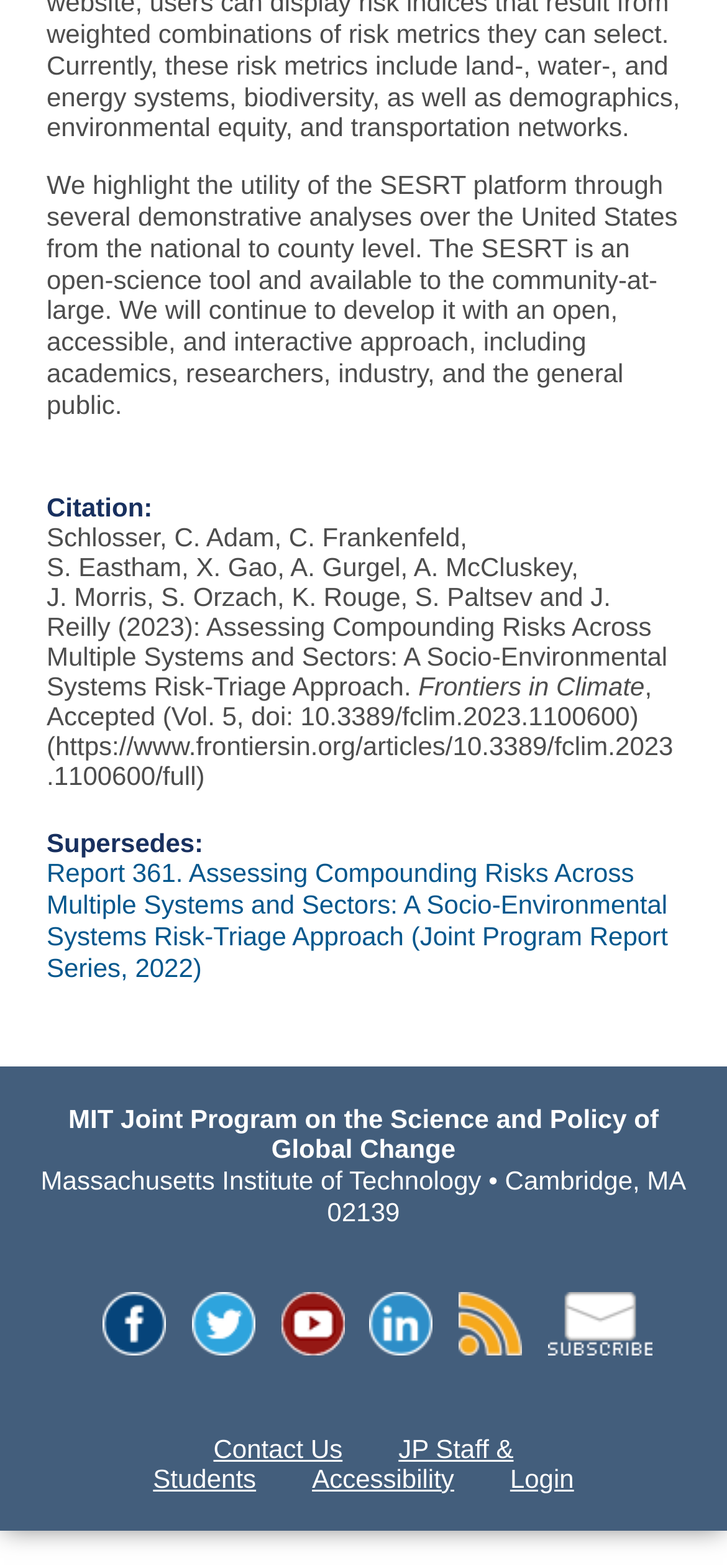Extract the bounding box coordinates of the UI element described: "JP Staff & Students". Provide the coordinates in the format [left, top, right, bottom] with values ranging from 0 to 1.

[0.211, 0.914, 0.706, 0.952]